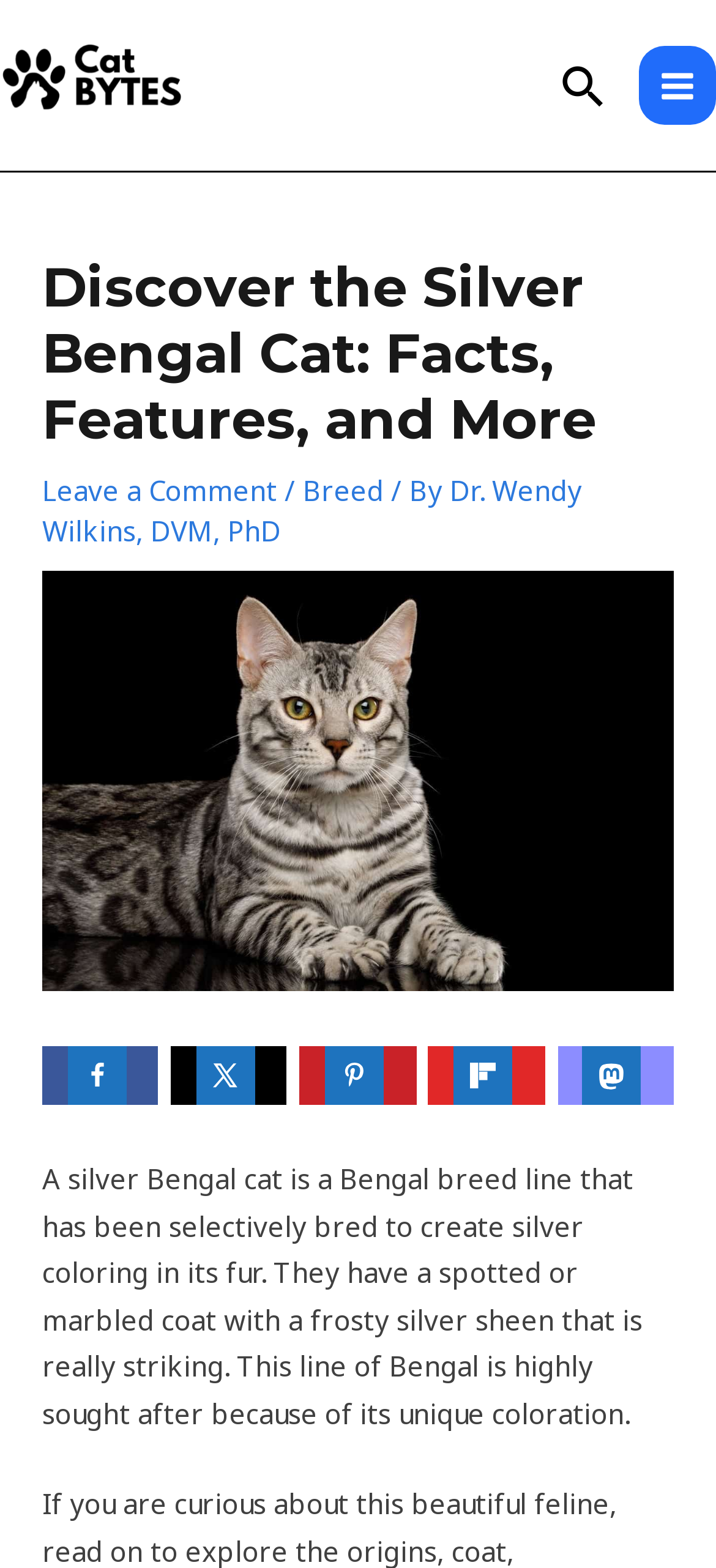What is the purpose of the 'Share on Facebook' link?
Please provide a single word or phrase in response based on the screenshot.

Sharing content